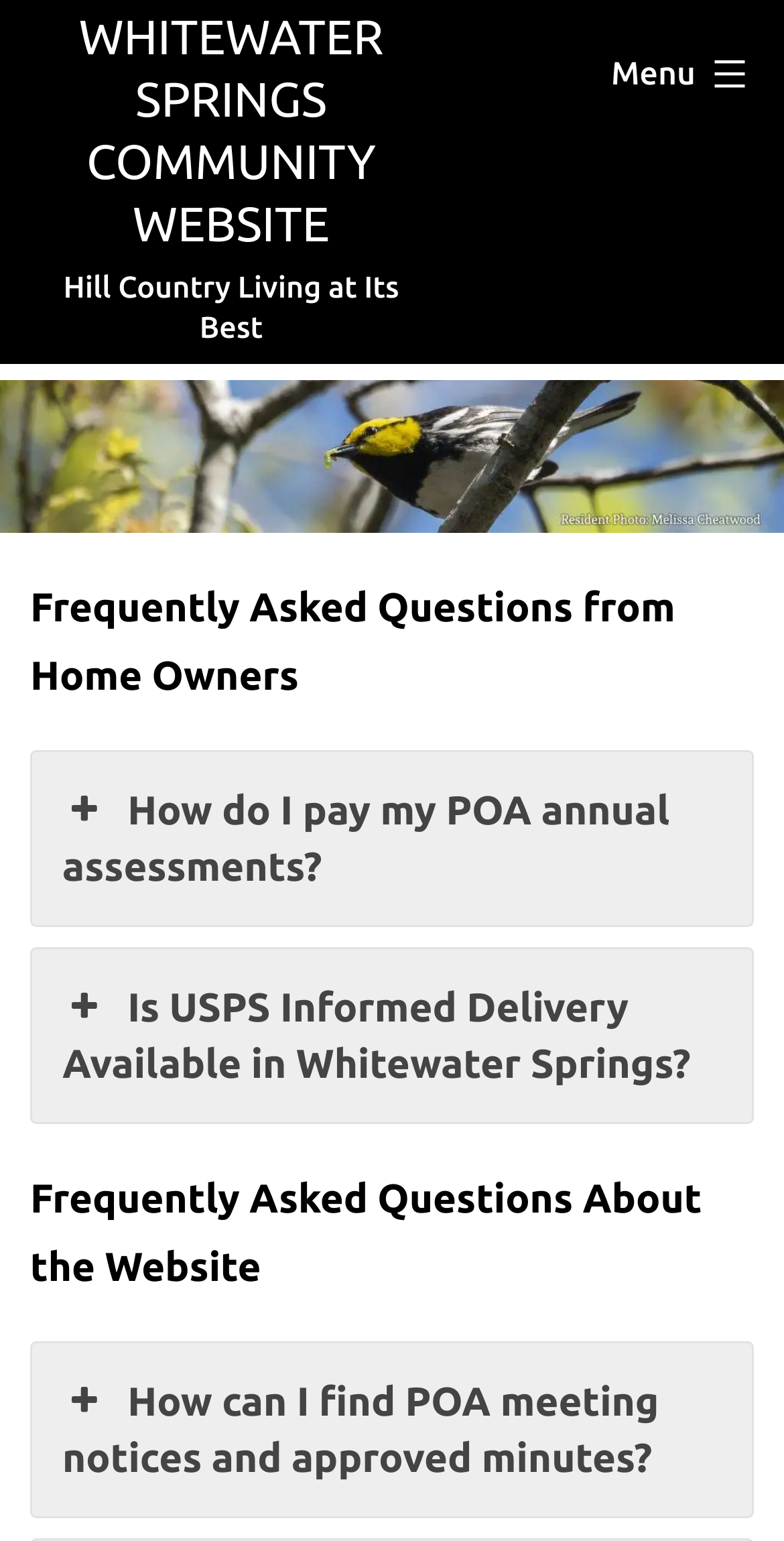Give a detailed account of the webpage.

The webpage is about the FAQs section of the Whitewater Springs Community Website. At the top, there is a link to the website's homepage, "WHITEWATER SPRINGS COMMUNITY WEBSITE", followed by a tagline "Hill Country Living at Its Best". 

On the top right, there is a menu button labeled "Menu" which, when expanded, controls a list of menu items. Below the menu button, there is a large image that spans the entire width of the page, which is a resident photo of Melissa Cheatwood.

The main content of the page is divided into two sections: "Frequently Asked Questions from Home Owners" and "Frequently Asked Questions About the Website". The first section contains three FAQs, each with a question mark icon, about paying POA annual assessments, USPS Informed Delivery, and finding POA meeting notices and approved minutes. Each question is a link that, when expanded, provides more information. 

The second section, "Frequently Asked Questions About the Website", is located below the first section, but its content is not explicitly shown in the accessibility tree.